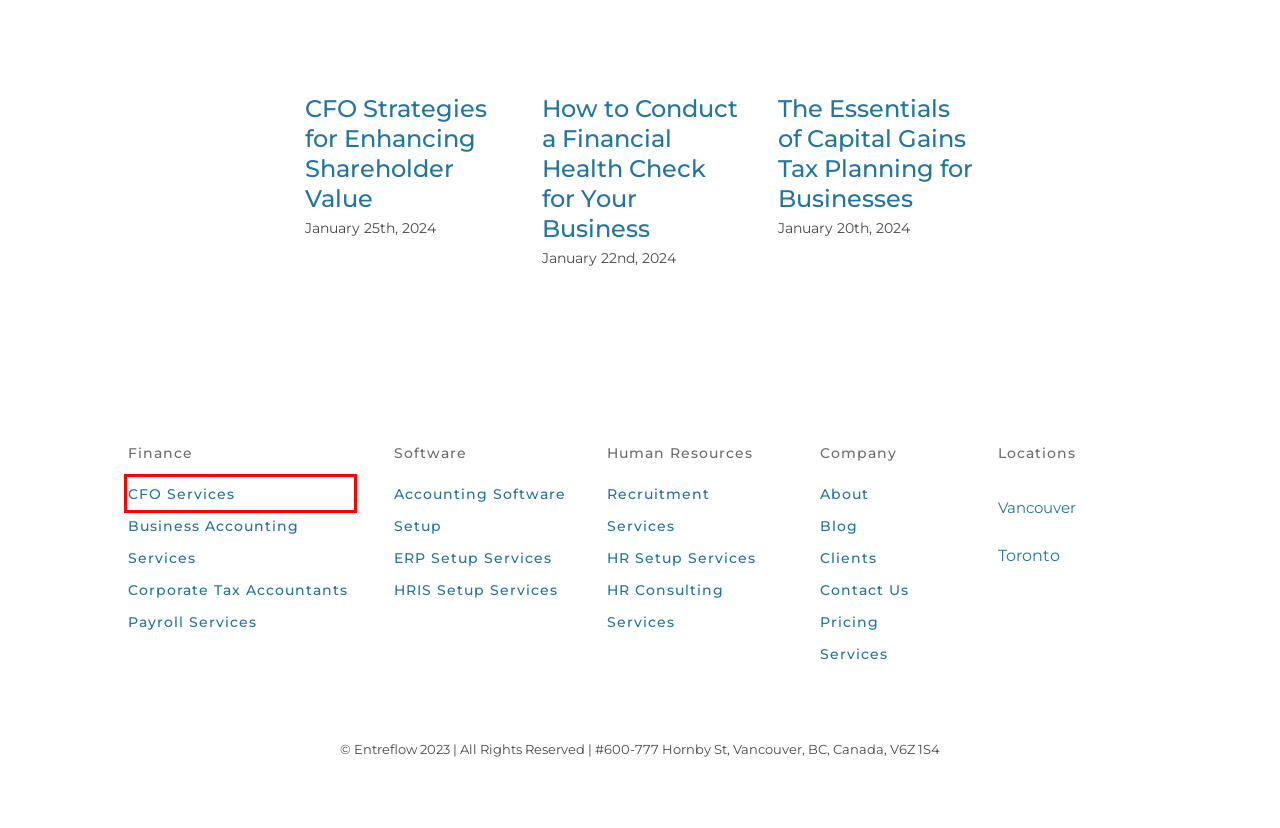You are given a screenshot of a webpage with a red rectangle bounding box around an element. Choose the best webpage description that matches the page after clicking the element in the bounding box. Here are the candidates:
A. Canadian Payroll Services | Entreflow
B. Corporate Tax Accountants | Entreflow
C. Cloud HRIS Setup Services | Entreflow
D. Canadian Business Accounting Services | Entreflow
E. CFO Services | Entreflow
F. HR Consulting Services | Entreflow
G. Recruitment Services | Entreflow
H. Accounting Software Setup for QuickBooks Online or Xero | Entreflow

E